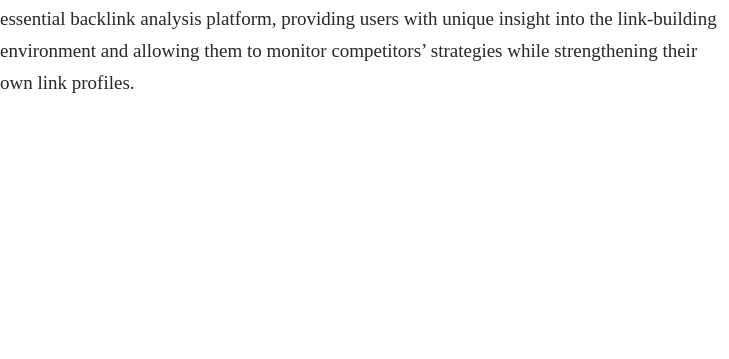Based on what you see in the screenshot, provide a thorough answer to this question: What can users analyze with Moz's Link Explorer?

The caption states that Moz's Link Explorer allows users to analyze backlink profiles, identify growth opportunities, and gain insights into their competitors' strategies, which means that users can analyze backlink profiles with this tool.